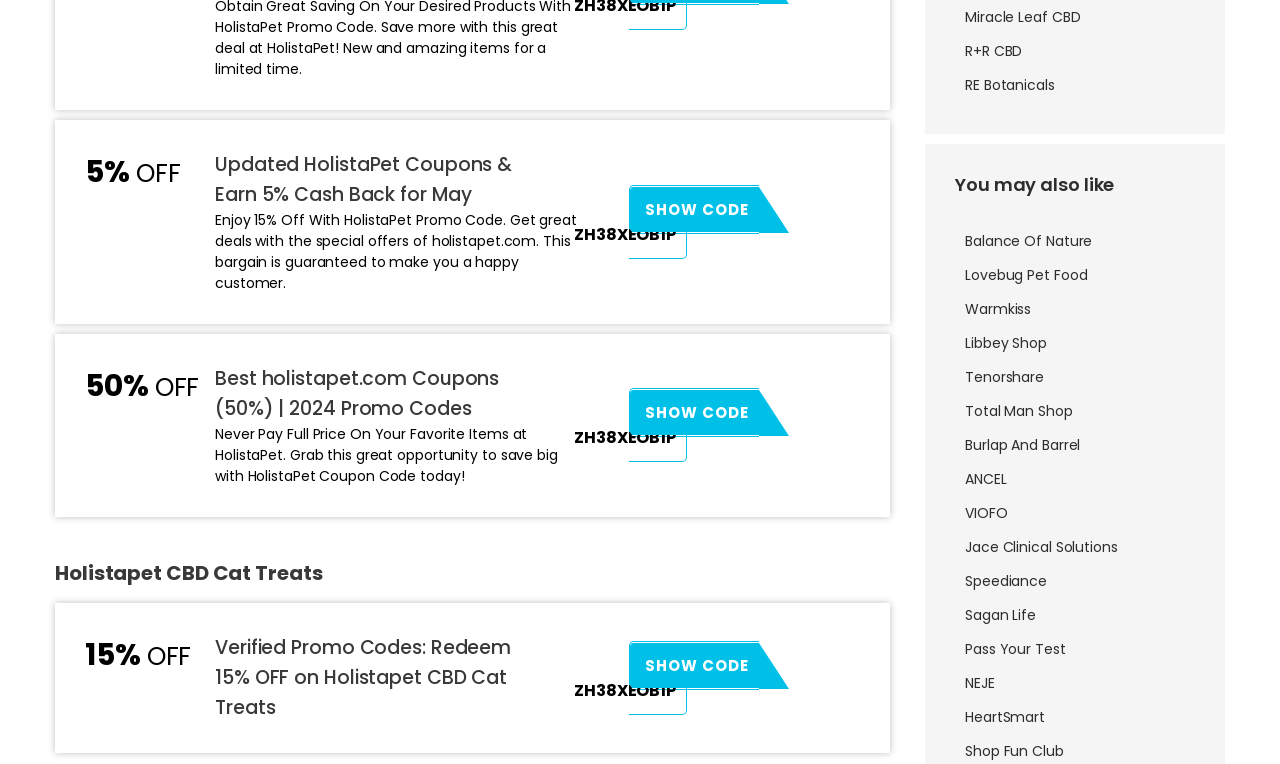Using the description: "Libbey Shop", determine the UI element's bounding box coordinates. Ensure the coordinates are in the format of four float numbers between 0 and 1, i.e., [left, top, right, bottom].

[0.746, 0.442, 0.934, 0.461]